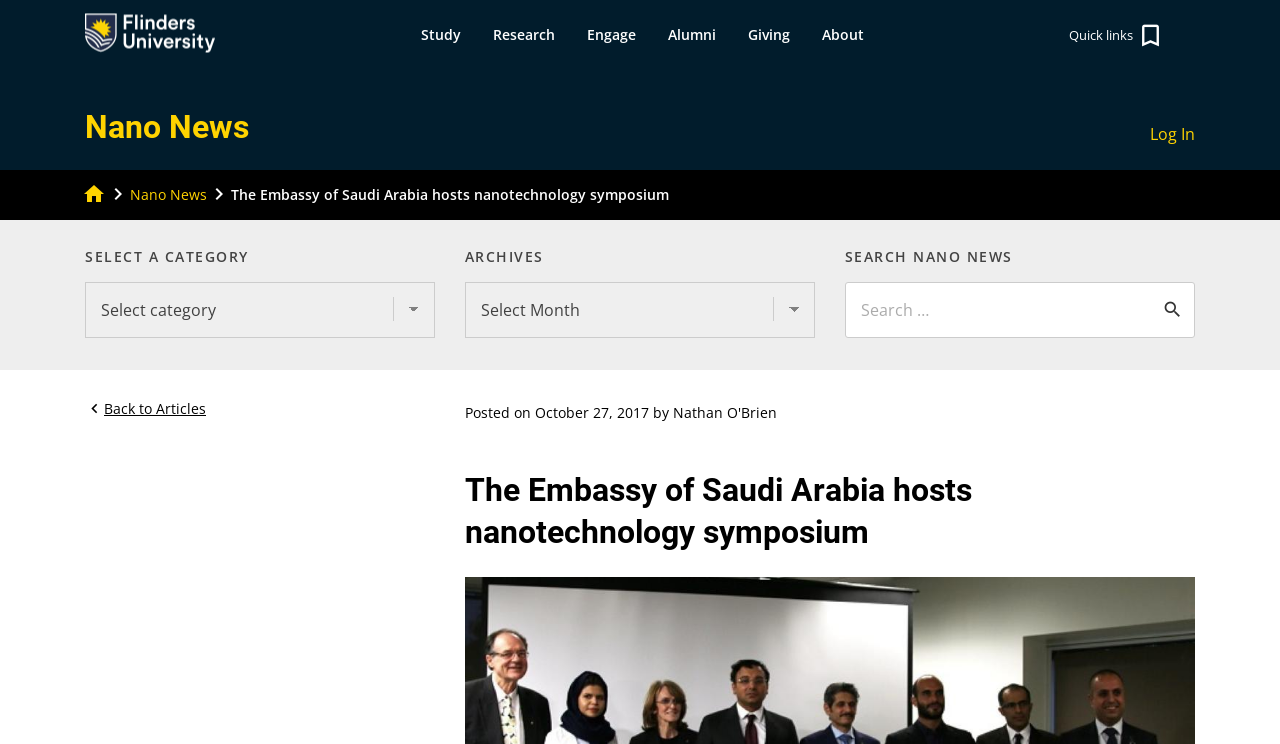Find the bounding box coordinates for the area you need to click to carry out the instruction: "Read about Universal Serial Bus". The coordinates should be four float numbers between 0 and 1, indicated as [left, top, right, bottom].

None